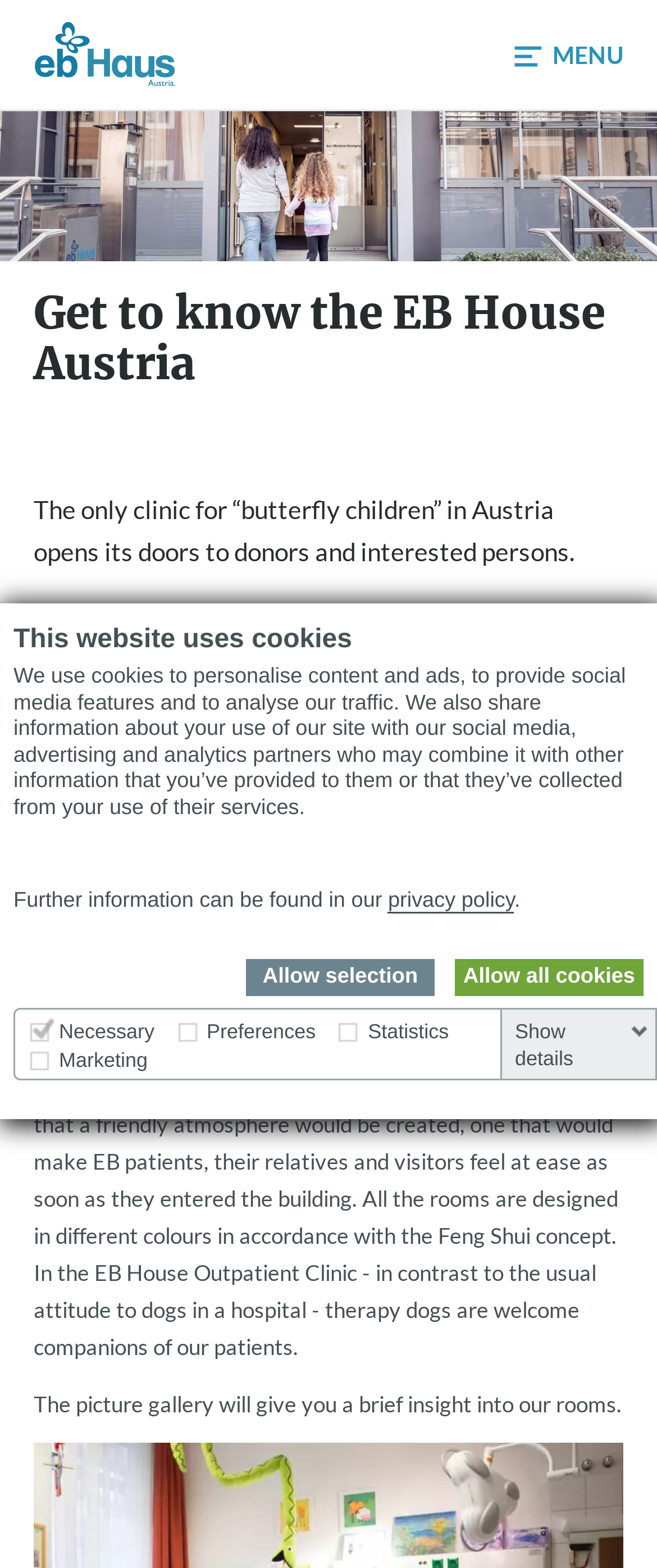What is the name of the clinic for 'butterfly children' in Austria?
Examine the webpage screenshot and provide an in-depth answer to the question.

The heading on the webpage mentions 'Get to know the EB House Austria', which suggests that the EB House Austria is the clinic for 'butterfly children' in Austria.